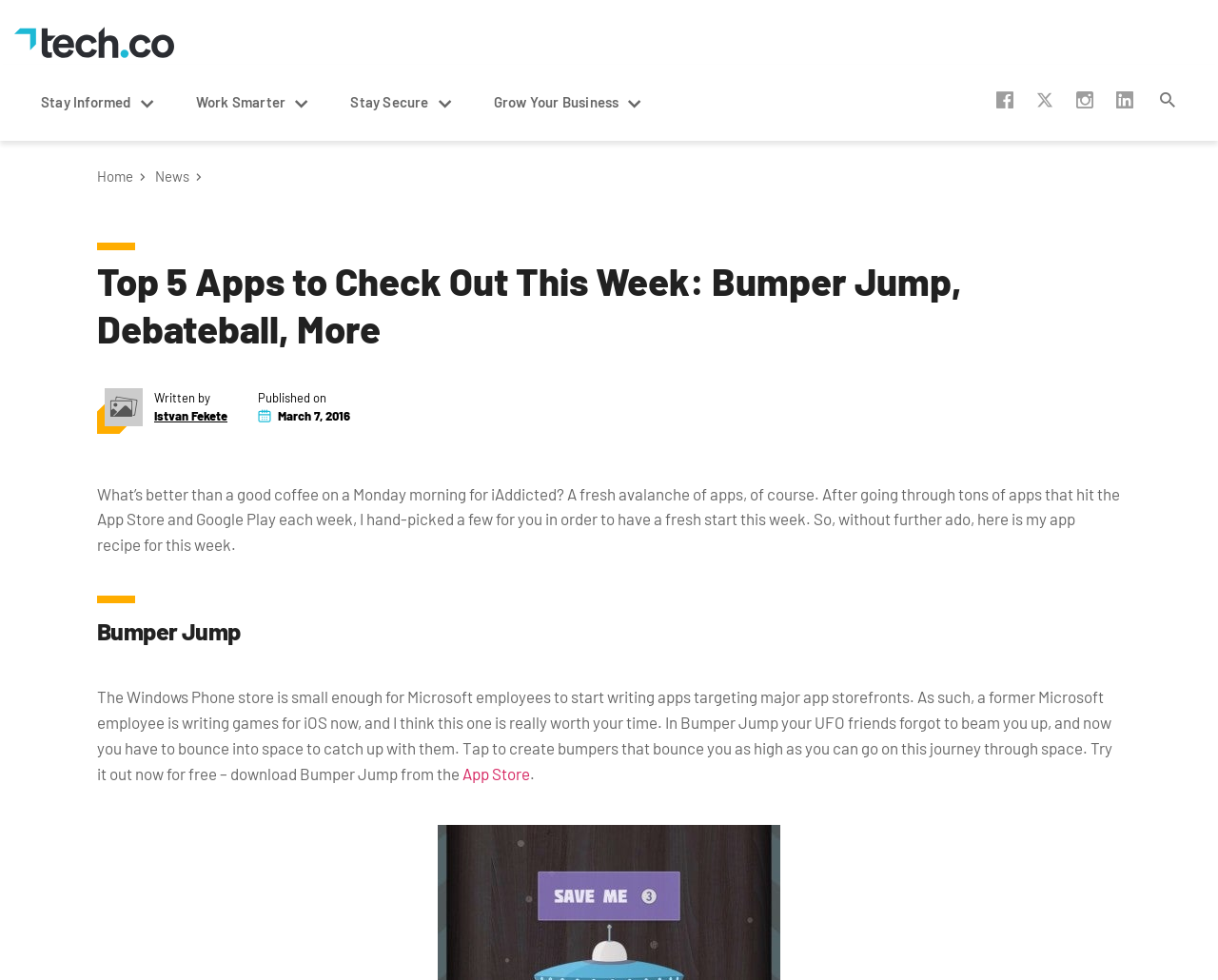Please indicate the bounding box coordinates of the element's region to be clicked to achieve the instruction: "Download Bumper Jump from the App Store". Provide the coordinates as four float numbers between 0 and 1, i.e., [left, top, right, bottom].

[0.38, 0.78, 0.435, 0.799]